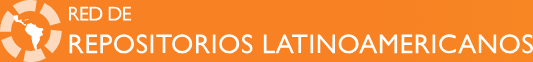Reply to the question with a single word or phrase:
What color is the background of the logo?

Orange